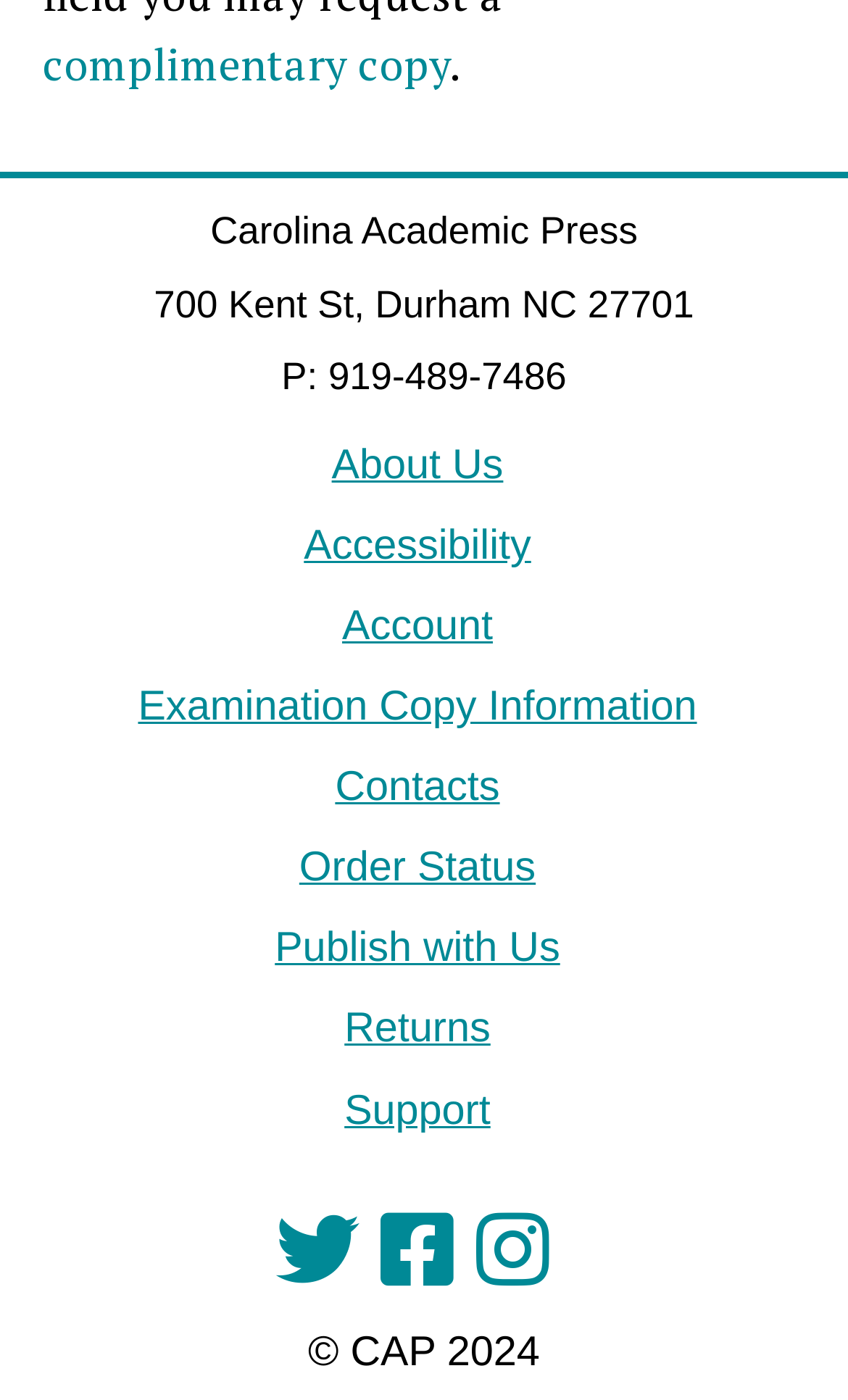Could you locate the bounding box coordinates for the section that should be clicked to accomplish this task: "Publish a book".

[0.283, 0.661, 0.717, 0.696]